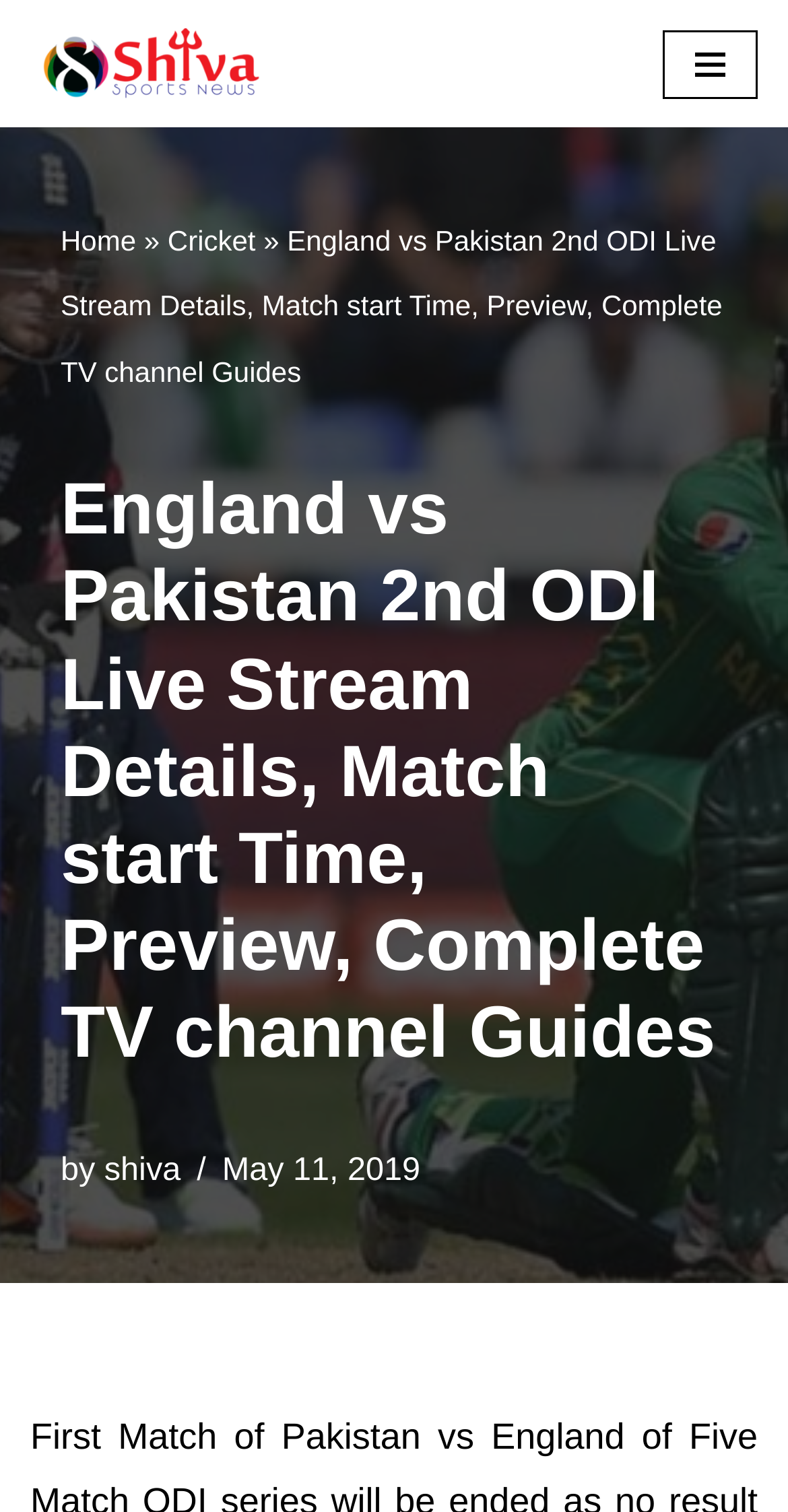What is the author of the article?
Based on the screenshot, provide a one-word or short-phrase response.

shiva